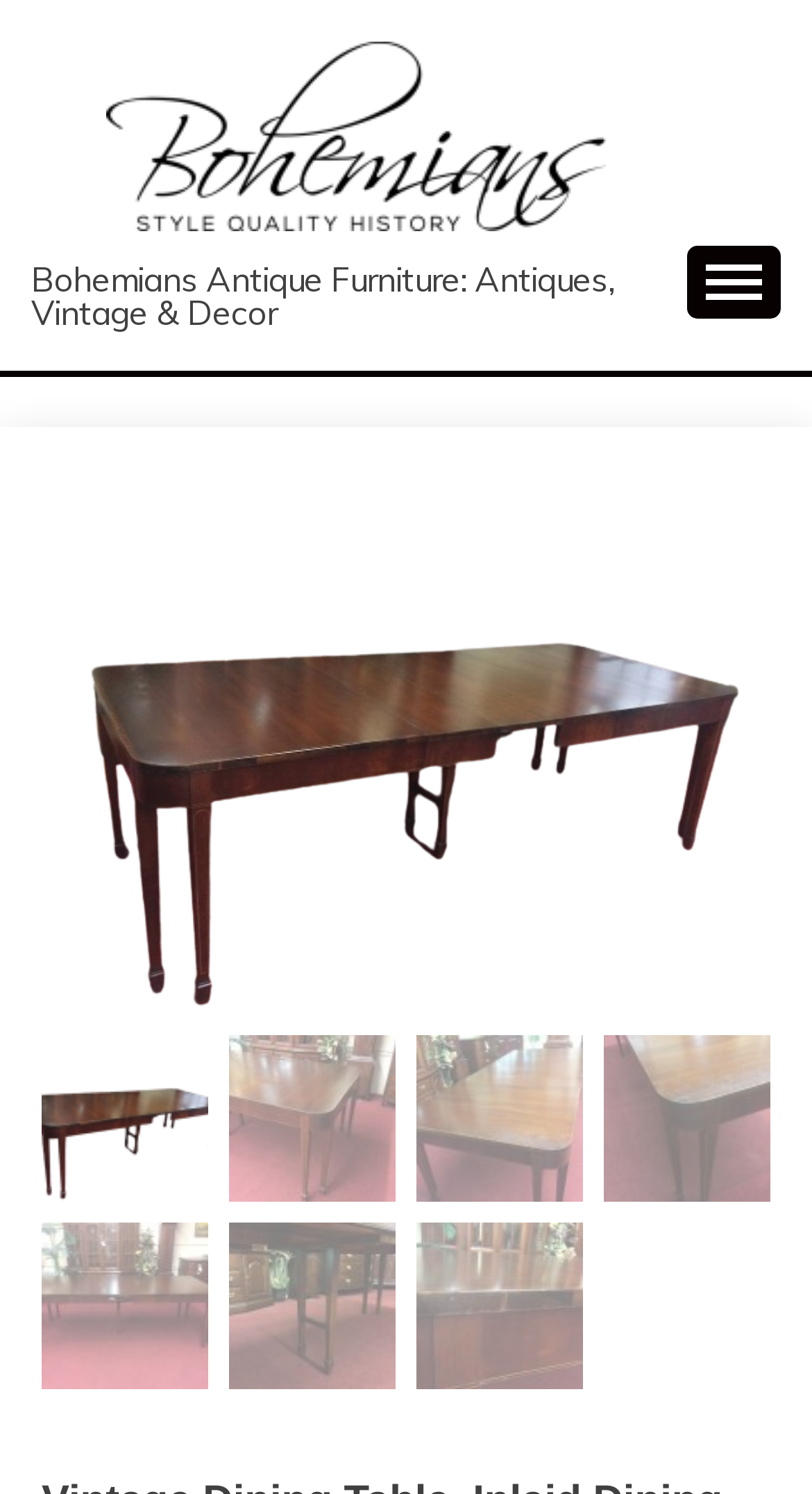How many images of the dining table are displayed?
Use the image to answer the question with a single word or phrase.

Six